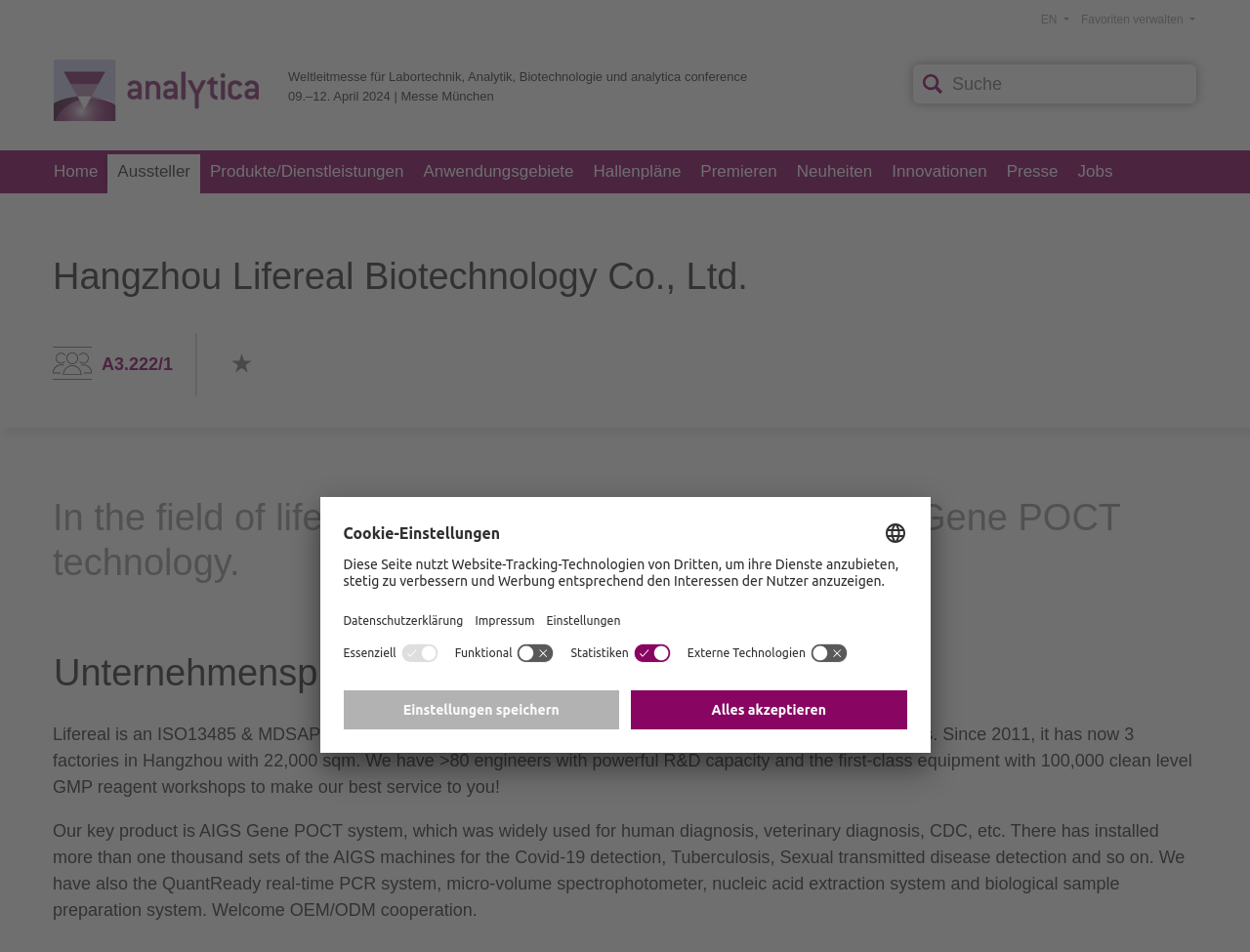What is the purpose of the AIGS Gene POCT system?
Using the image as a reference, answer with just one word or a short phrase.

Human diagnosis, veterinary diagnosis, CDC, etc.